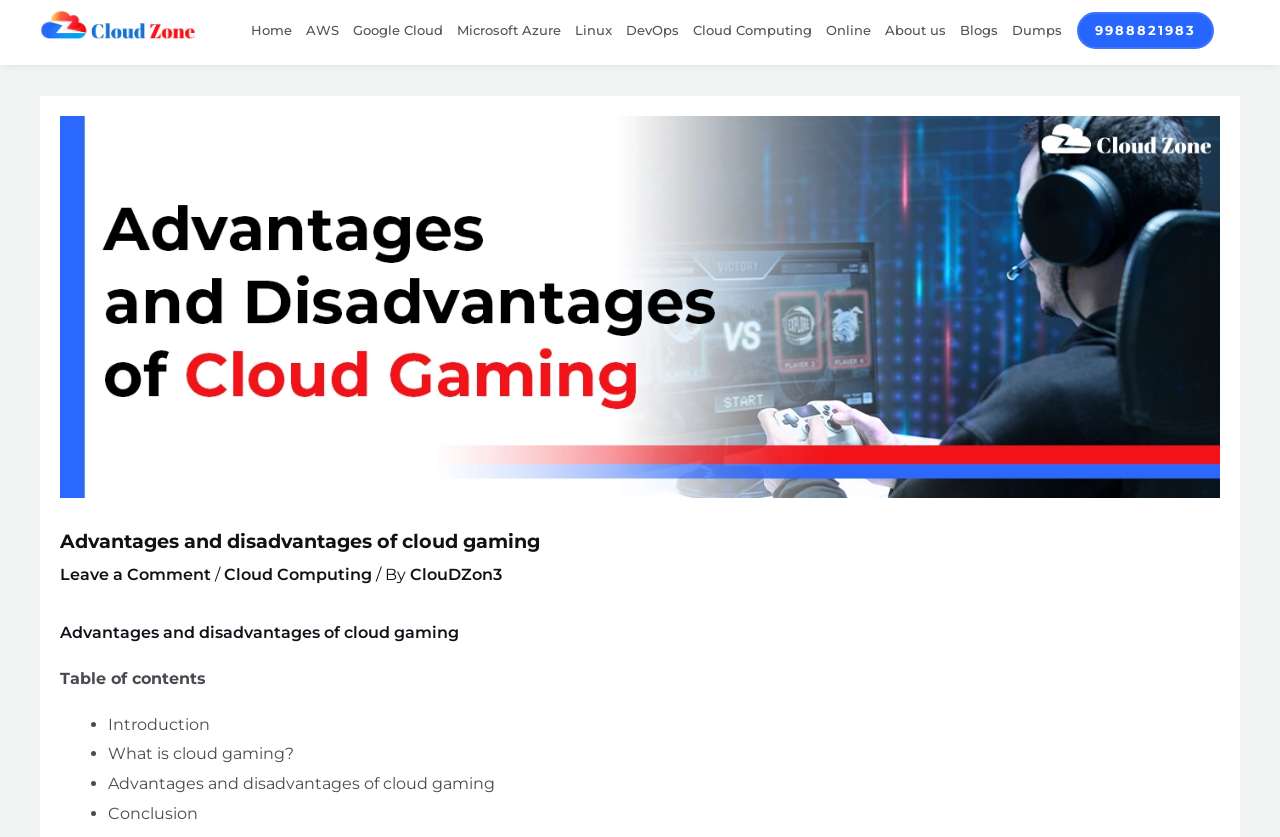What is the author of the article?
Provide a one-word or short-phrase answer based on the image.

ClouDZon3